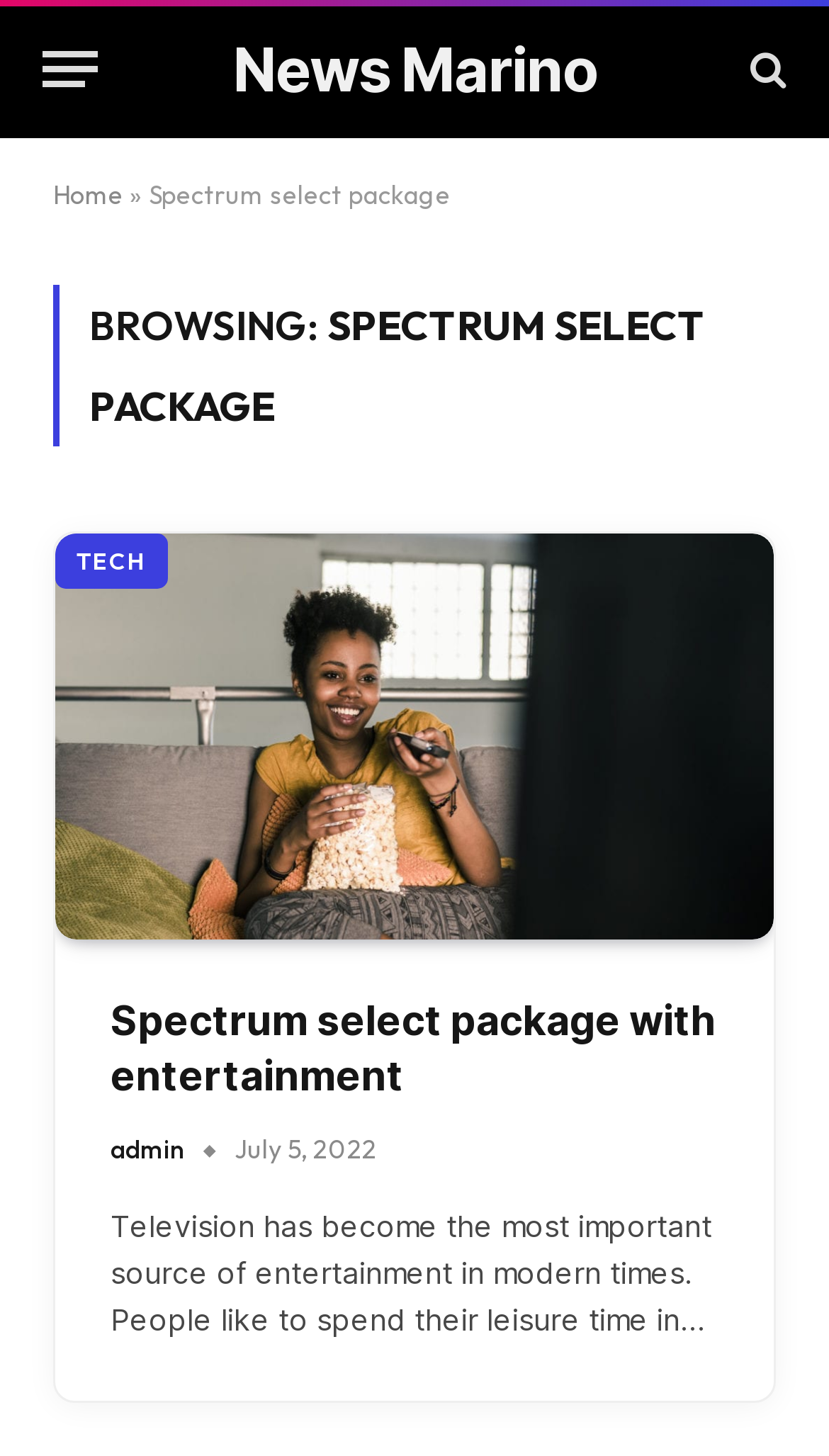Determine the bounding box coordinates of the section to be clicked to follow the instruction: "Click the menu button". The coordinates should be given as four float numbers between 0 and 1, formatted as [left, top, right, bottom].

[0.051, 0.015, 0.118, 0.08]